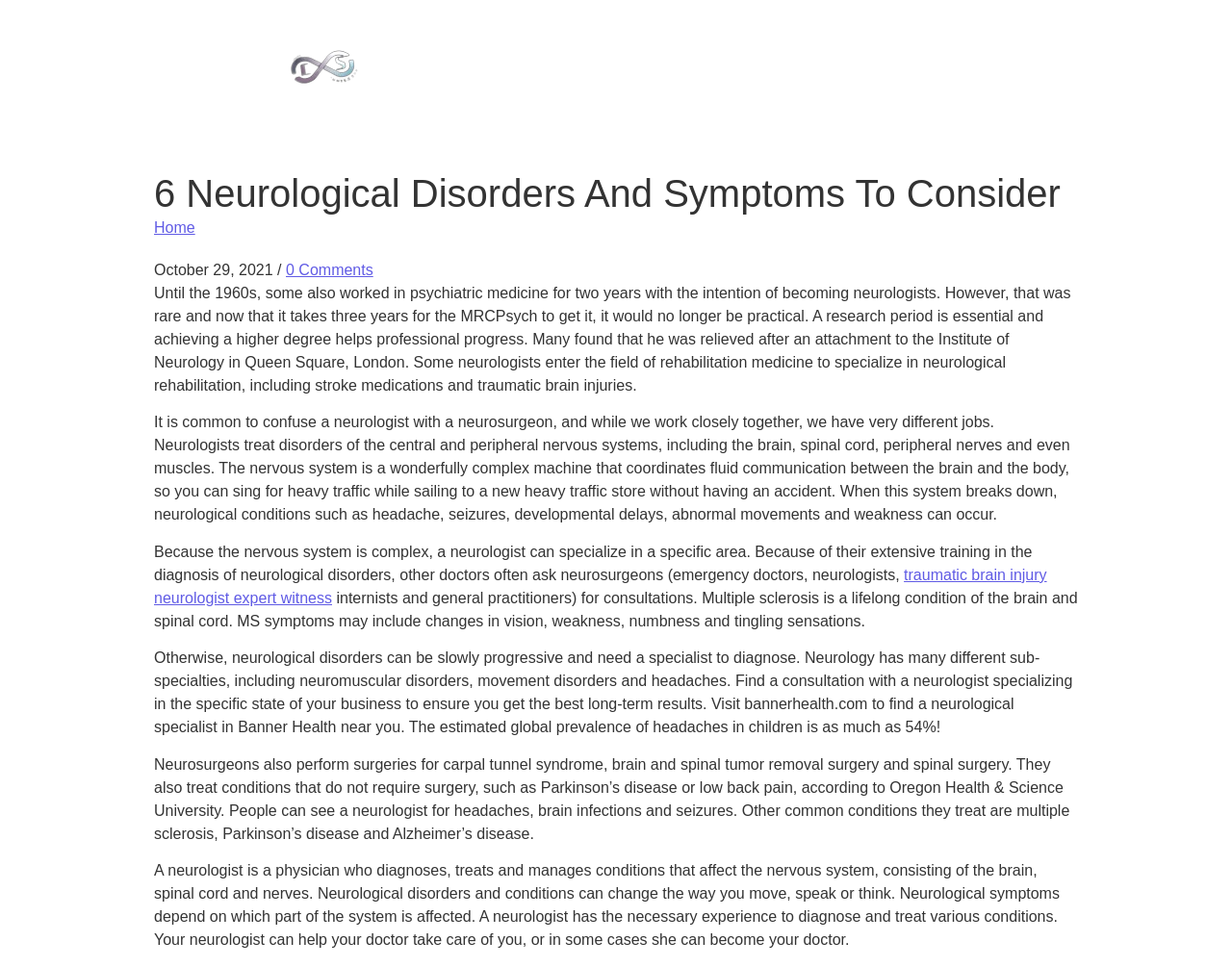Given the element description 0 Comments, identify the bounding box coordinates for the UI element on the webpage screenshot. The format should be (top-left x, top-left y, bottom-right x, bottom-right y), with values between 0 and 1.

[0.232, 0.271, 0.303, 0.288]